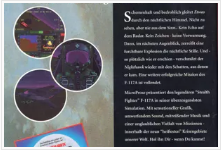What is the focus of the top screenshot?
Refer to the screenshot and deliver a thorough answer to the question presented.

According to the caption, the top screenshot illustrates a cockpit view, suggesting a focus on realism and detailed graphics, which implies that the game aims to provide a realistic and visually appealing experience for players.